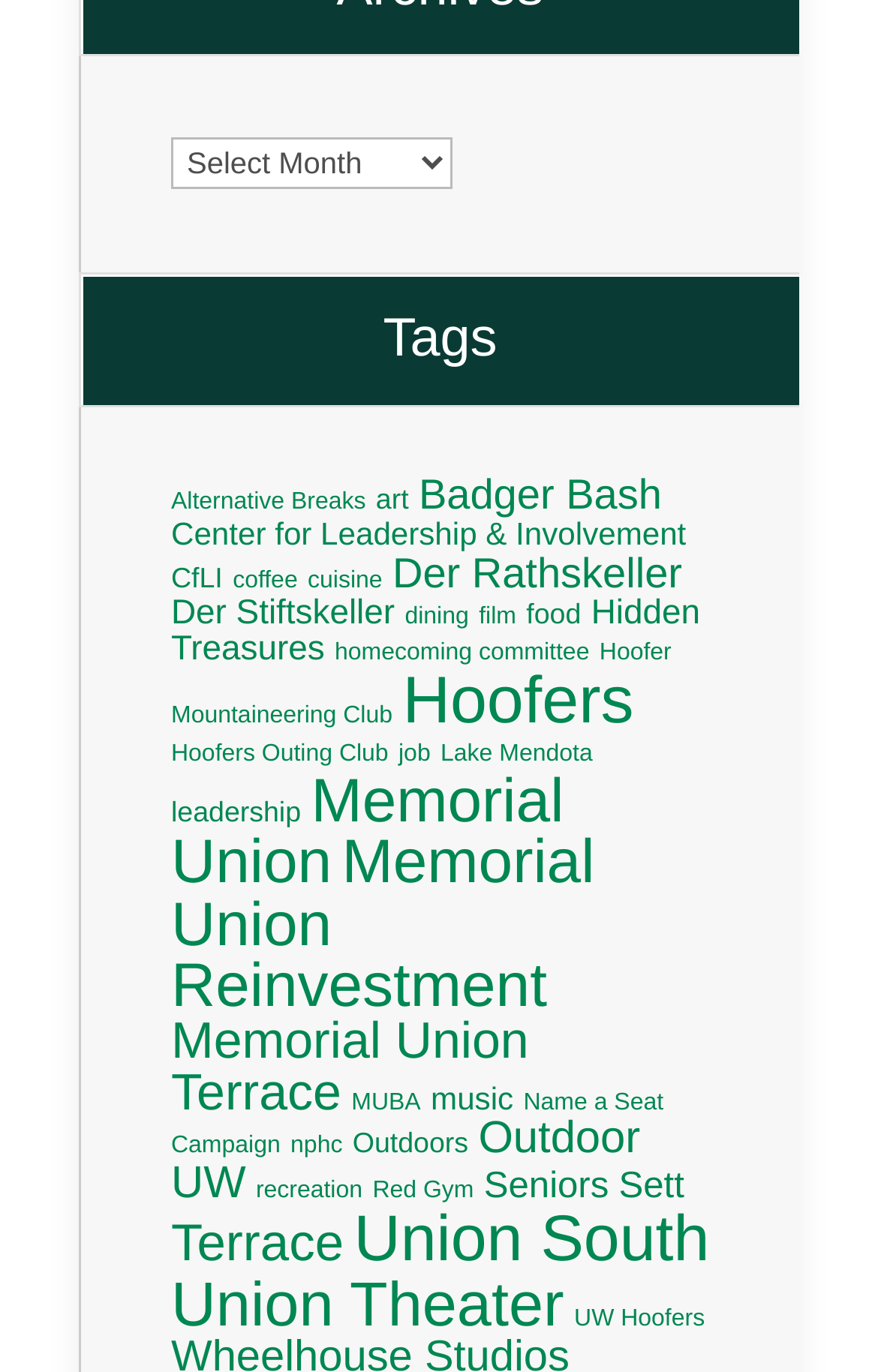Please determine the bounding box coordinates of the element to click in order to execute the following instruction: "Check out 'Union Theater' events". The coordinates should be four float numbers between 0 and 1, specified as [left, top, right, bottom].

[0.195, 0.925, 0.642, 0.976]